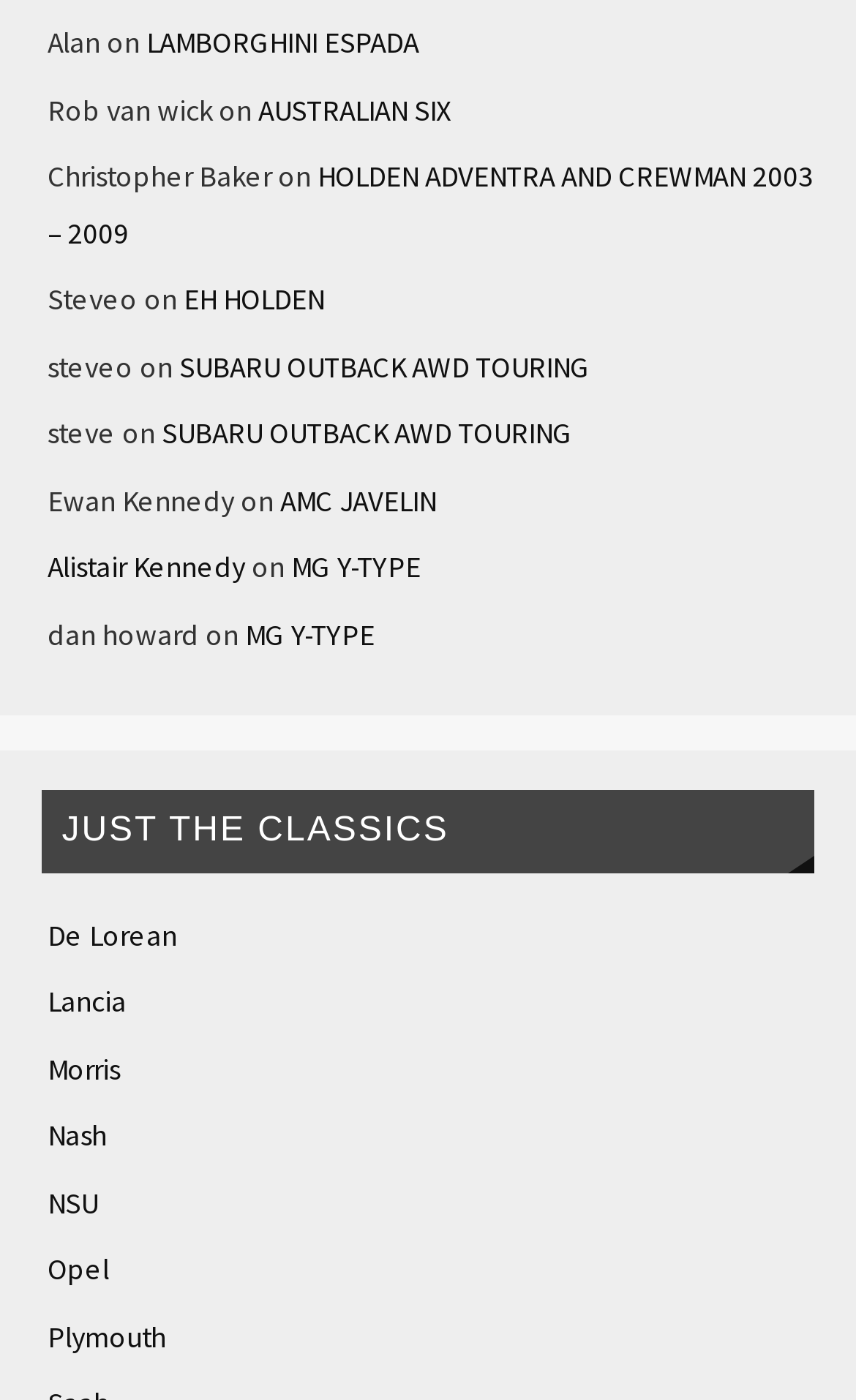Respond with a single word or short phrase to the following question: 
What is the theme of the webpage?

Classic cars